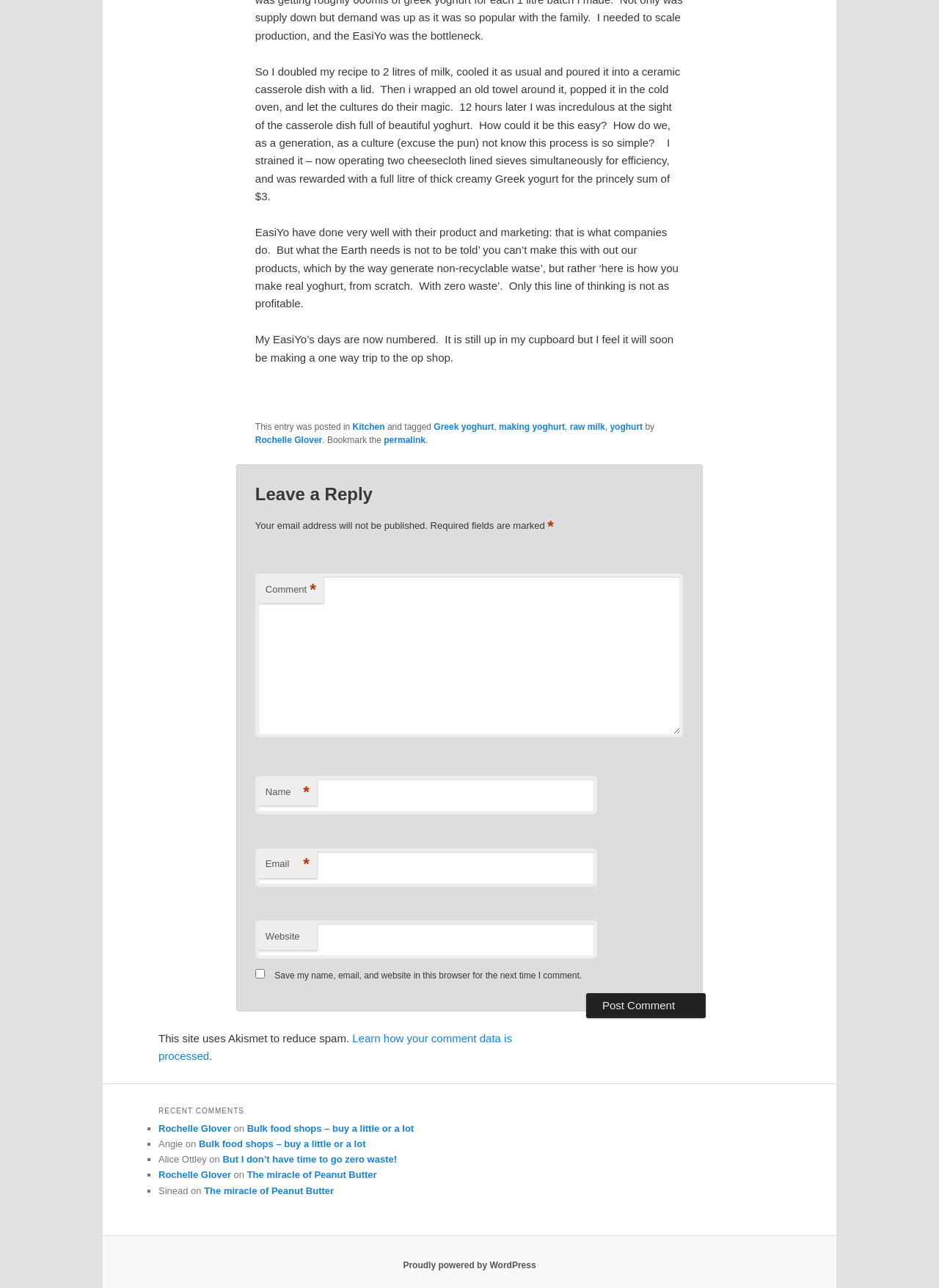Analyze the image and give a detailed response to the question:
How many recent comments are listed?

The webpage lists 4 recent comments, each with the commenter's name, the post they commented on, and a link to the original post.